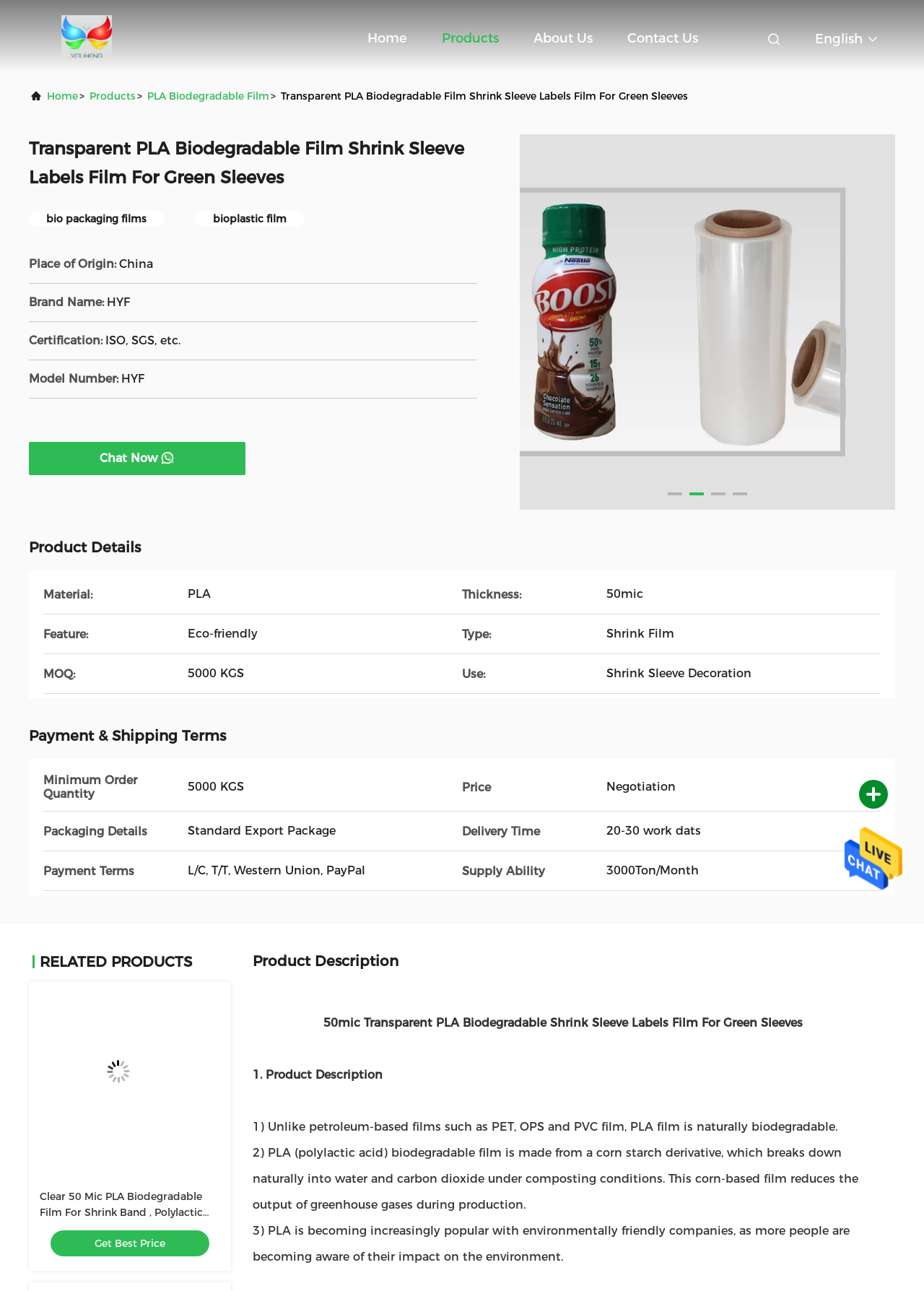Answer the question in one word or a short phrase:
What is the minimum order quantity?

5000 KGS